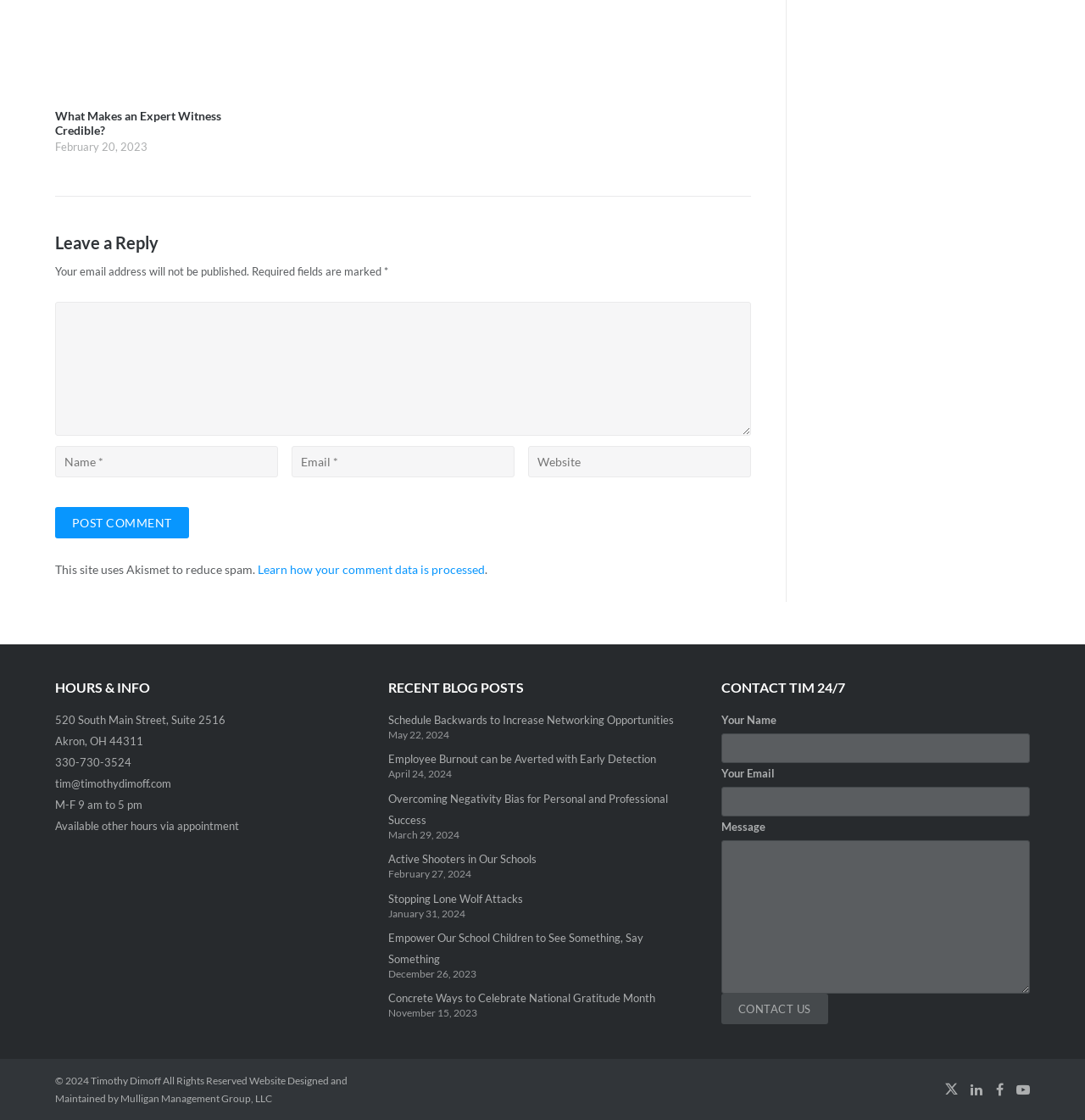Given the element description "name="author" placeholder="Name *"" in the screenshot, predict the bounding box coordinates of that UI element.

[0.051, 0.398, 0.256, 0.426]